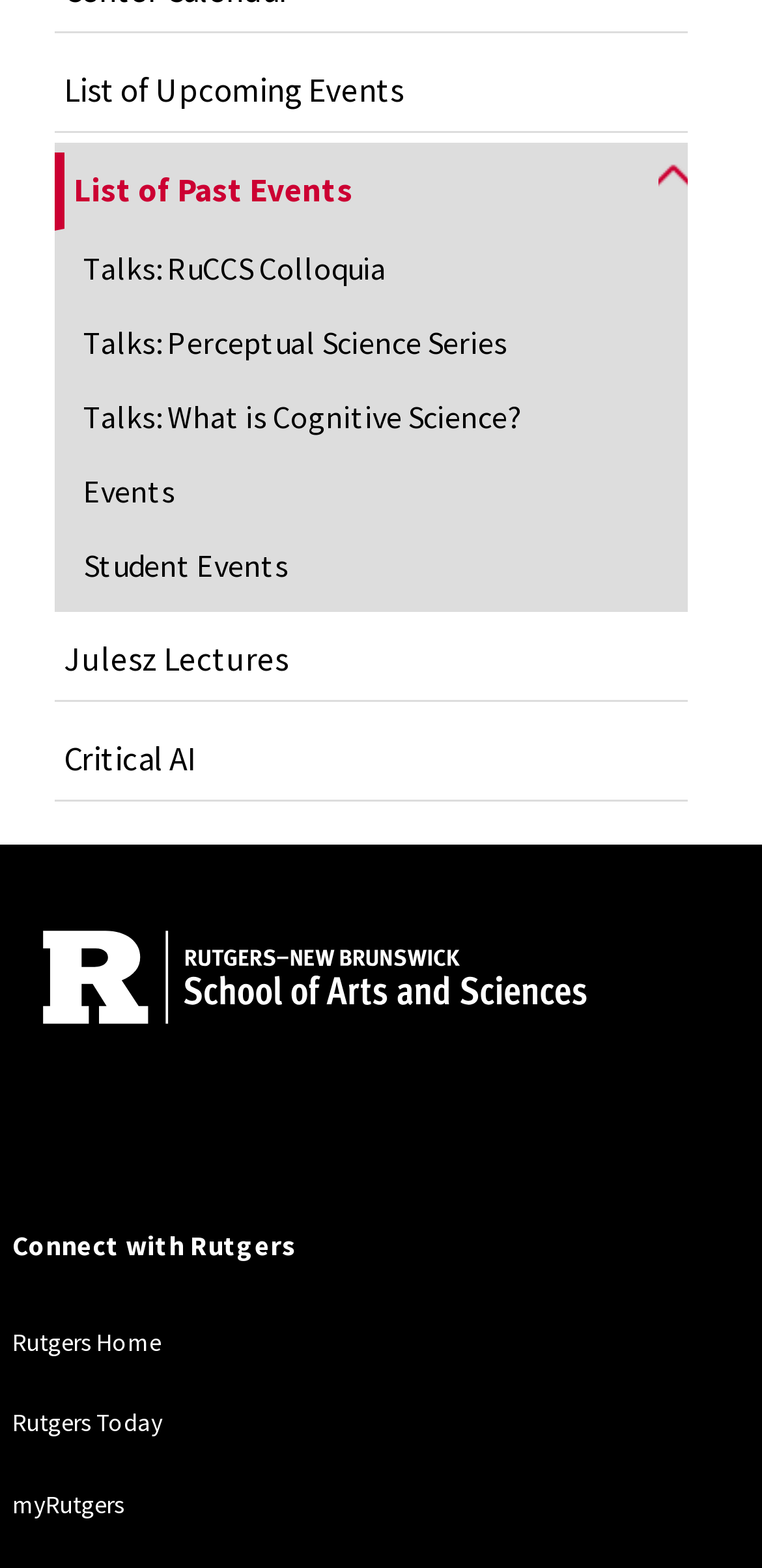Please provide a comprehensive answer to the question below using the information from the image: How many links are there in the top section?

I counted the links in the top section of the webpage, which are 'List of Upcoming Events', 'List of Past Events', 'Talks: RuCCS Colloquia', 'Talks: Perceptual Science Series', 'Talks: What is Cognitive Science?', 'Events', and 'Student Events'. There are 7 links in total.